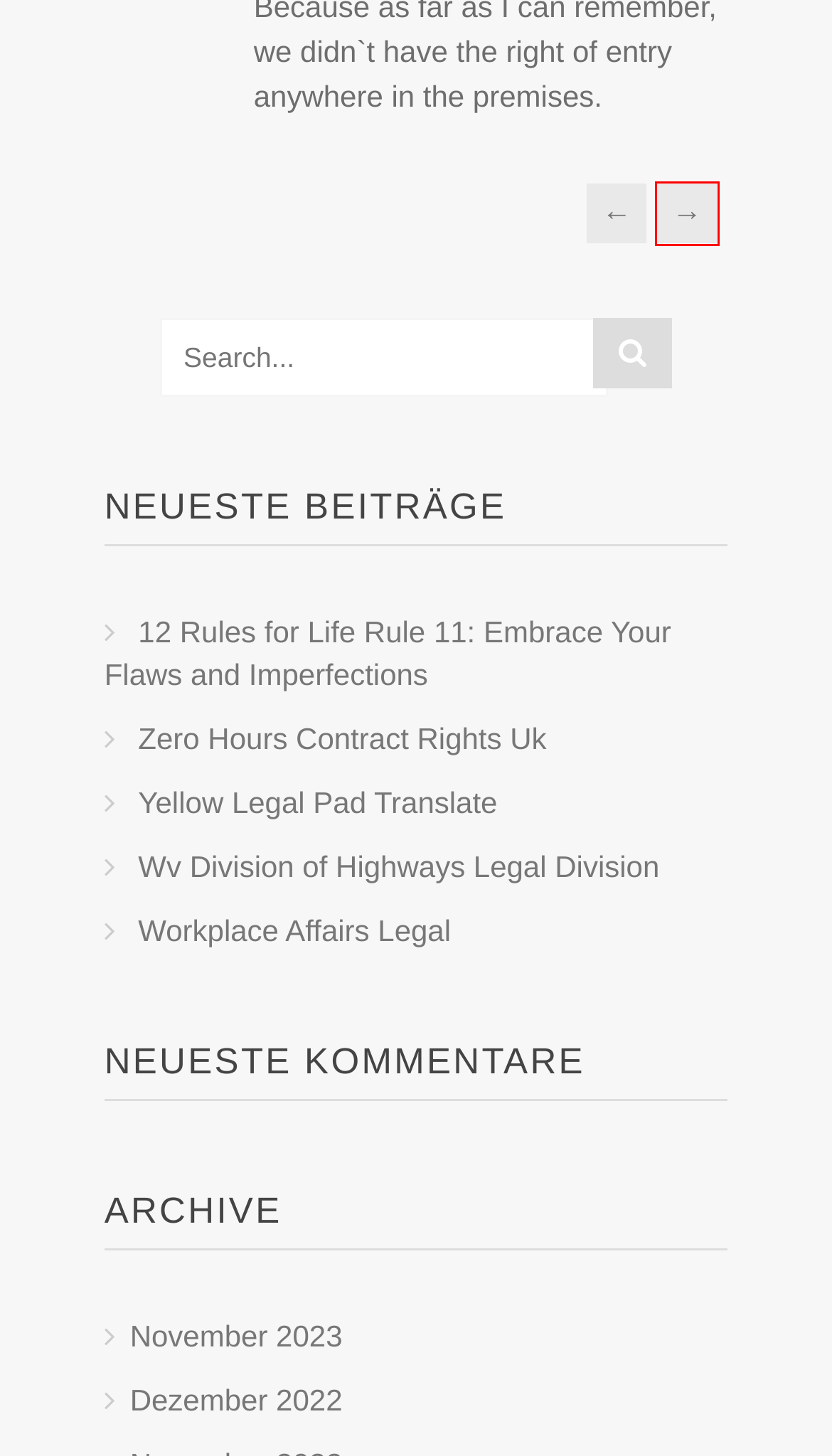With the provided webpage screenshot containing a red bounding box around a UI element, determine which description best matches the new webpage that appears after clicking the selected element. The choices are:
A. Dezember | 2022 | Spedition und Logistik – Beitzel Express-Logistik
B. Kommentare für Spedition und Logistik – Beitzel Express-Logistik
C. Wv Division of Highways Legal Division | Spedition und Logistik – Beitzel Express-Logistik
D. Oktober | 2022 | Spedition und Logistik – Beitzel Express-Logistik
E. Yellow Legal Pad Translate | Spedition und Logistik – Beitzel Express-Logistik
F. Es Legal Abortar En California | Spedition und Logistik – Beitzel Express-Logistik
G. Estados De Mexico Donde Es Legal El Aborto 2020 | Spedition und Logistik – Beitzel Express-Logistik
H. Zero Hours Contract Rights Uk | Spedition und Logistik – Beitzel Express-Logistik

G